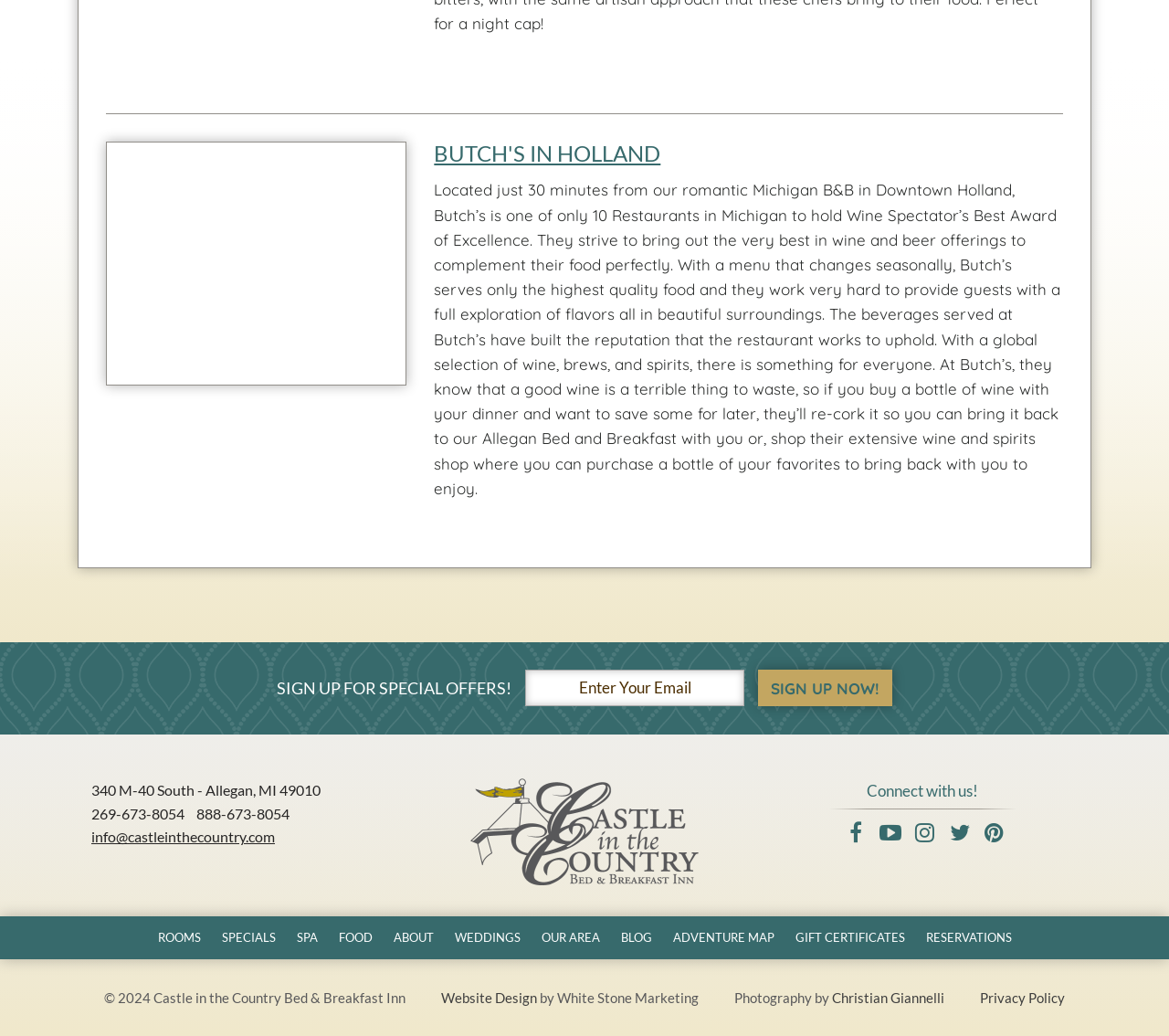Identify the bounding box for the UI element that is described as follows: "name="subscribe" value="Sign Up Now!"".

[0.648, 0.646, 0.763, 0.682]